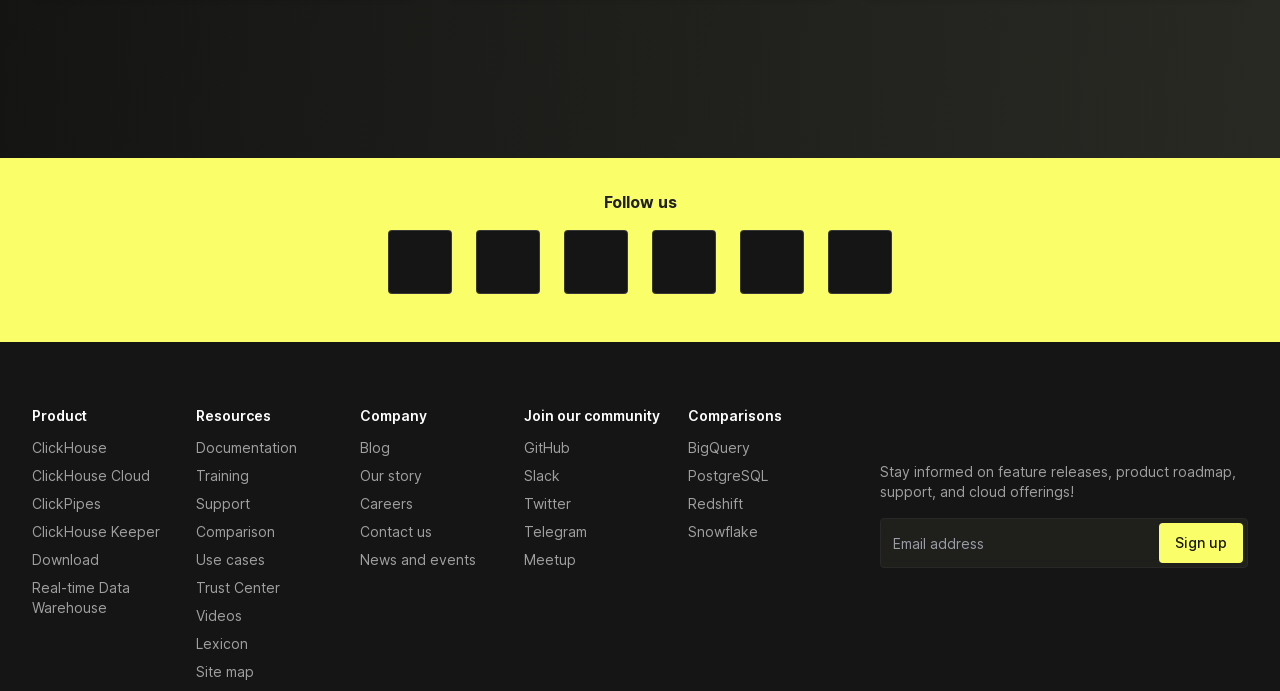Provide a thorough and detailed response to the question by examining the image: 
What is the 'Trust Center' link about?

I can see that the 'Trust Center' link is under the 'Resources' section, which suggests that it is related to providing information about the security and trustworthiness of ClickHouse's products and services.